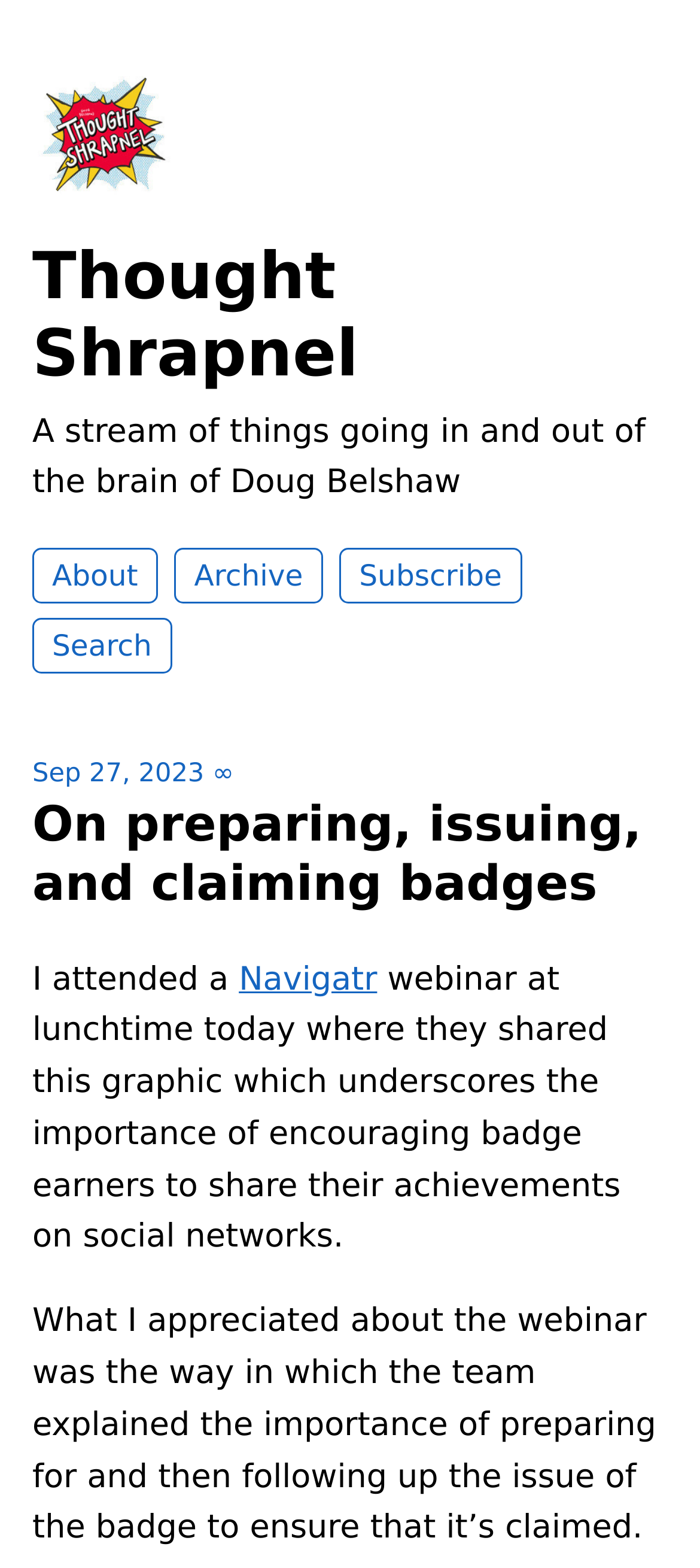What is the date of the latest article?
Please answer the question with a single word or phrase, referencing the image.

Sep 27, 2023